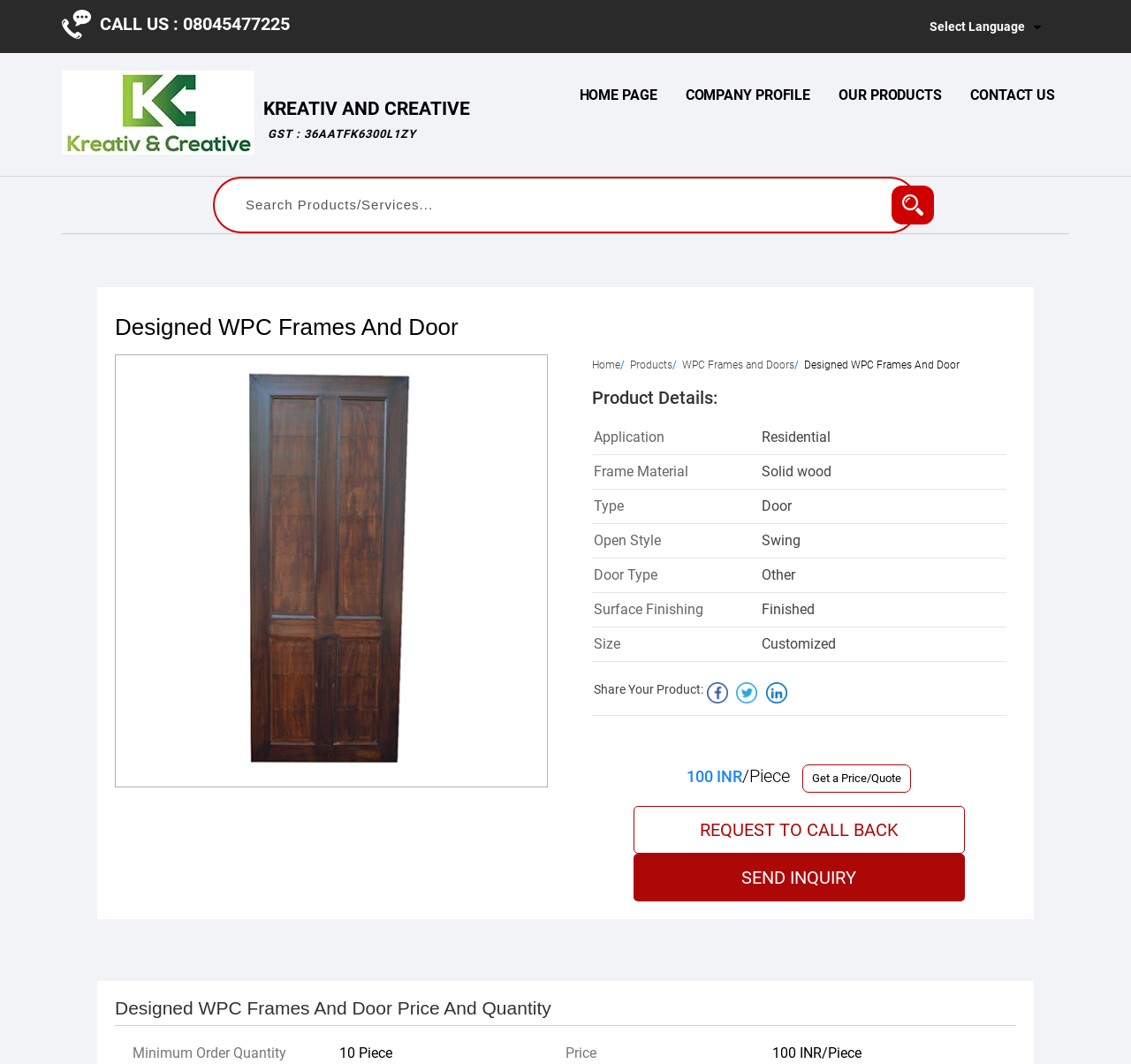Locate the heading on the webpage and return its text.

Designed WPC Frames And Door